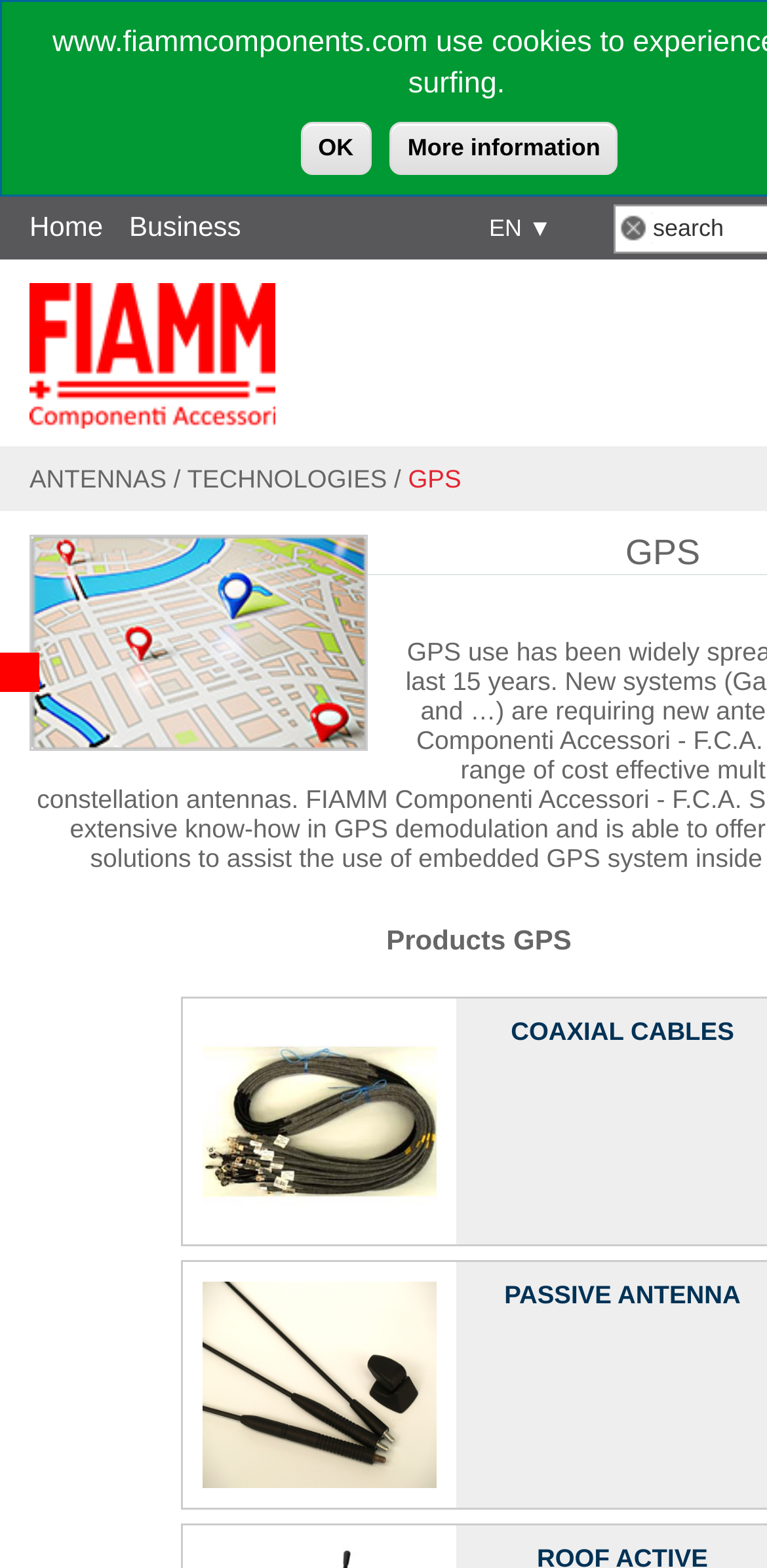How many main navigation links are there?
From the image, respond with a single word or phrase.

4